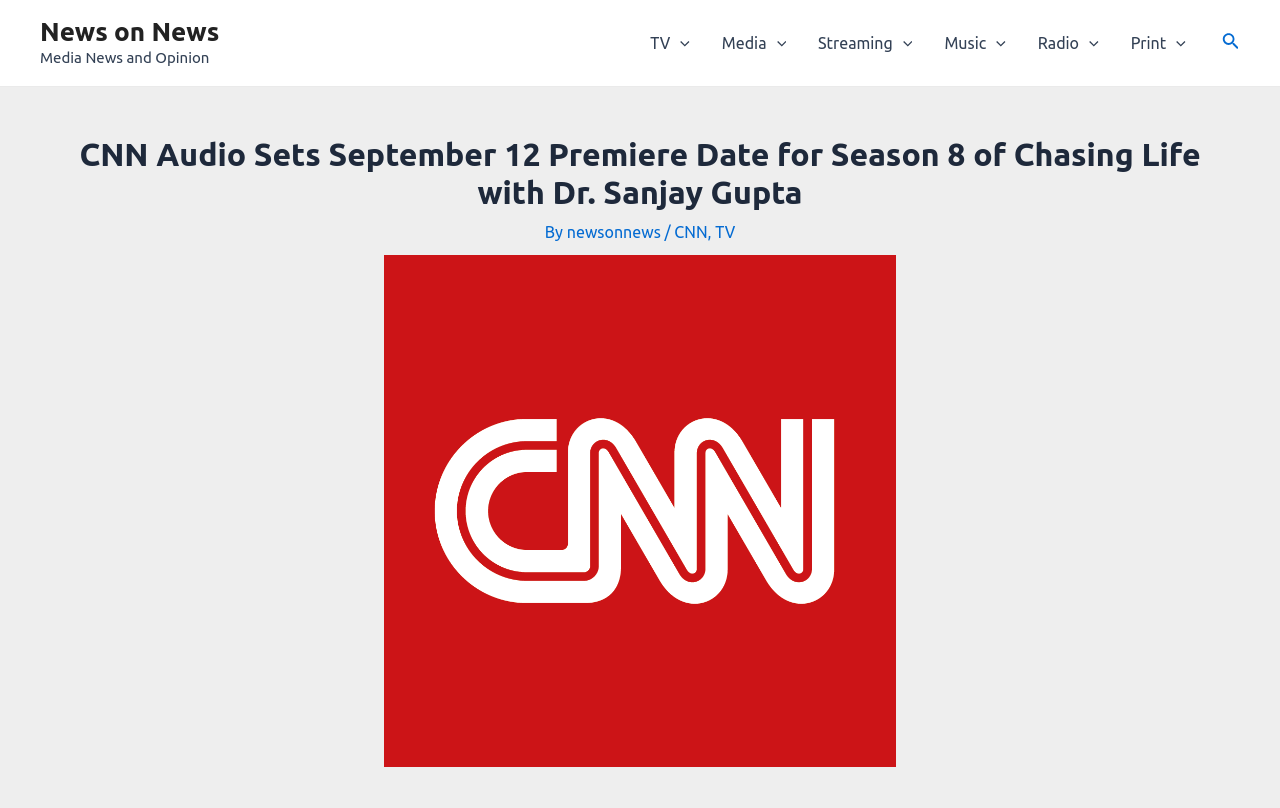What is the day of the week when new episodes are released?
Examine the image and give a concise answer in one word or a short phrase.

Tuesday